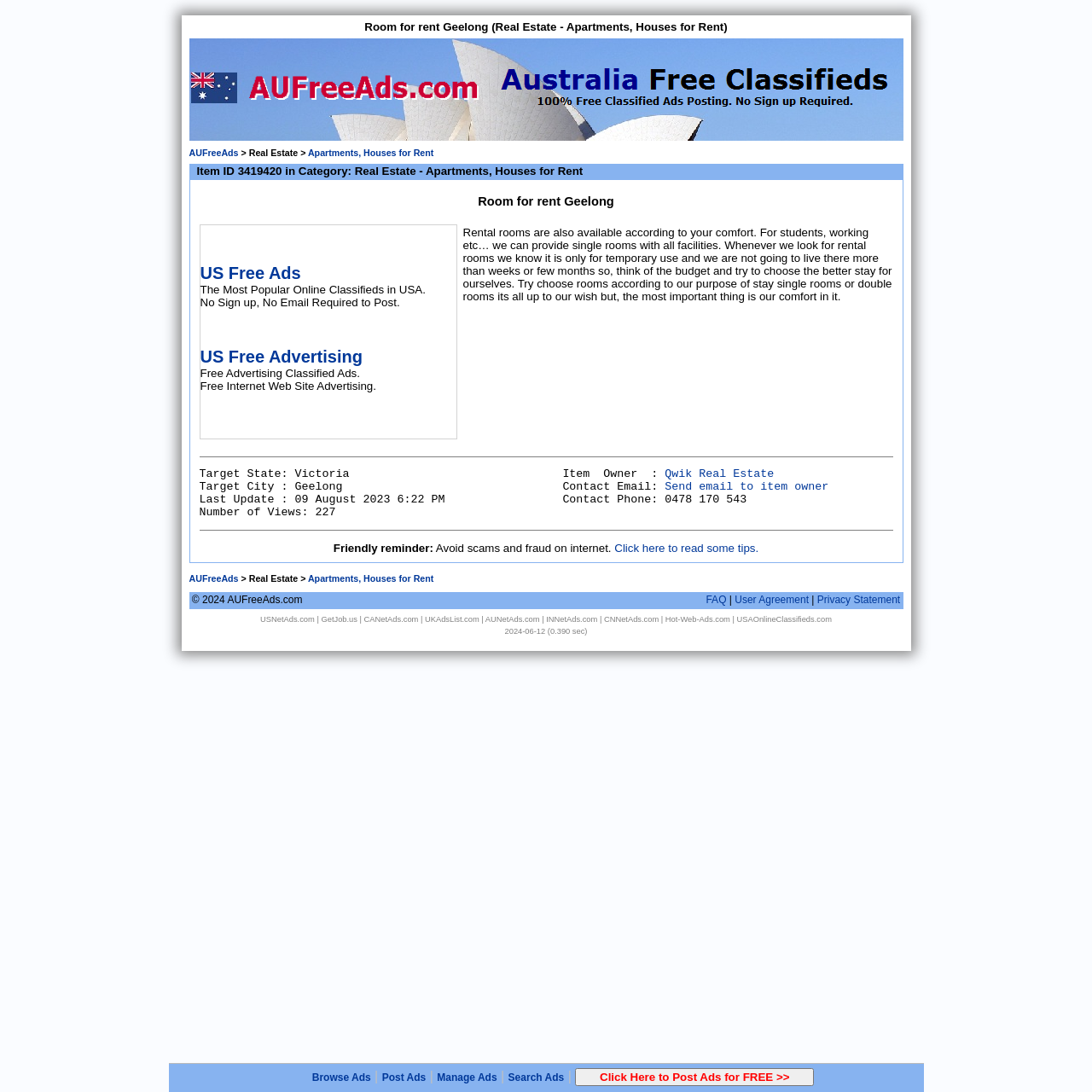From the details in the image, provide a thorough response to the question: What is the target city for the rental room?

I found the answer by looking at the LayoutTableCell with the text 'Target State: Victoria Target City : Geelong Last Update : 09 August 2023 6:22 PM Number of Views: 227' which is located in the third LayoutTableRow of the LayoutTable.